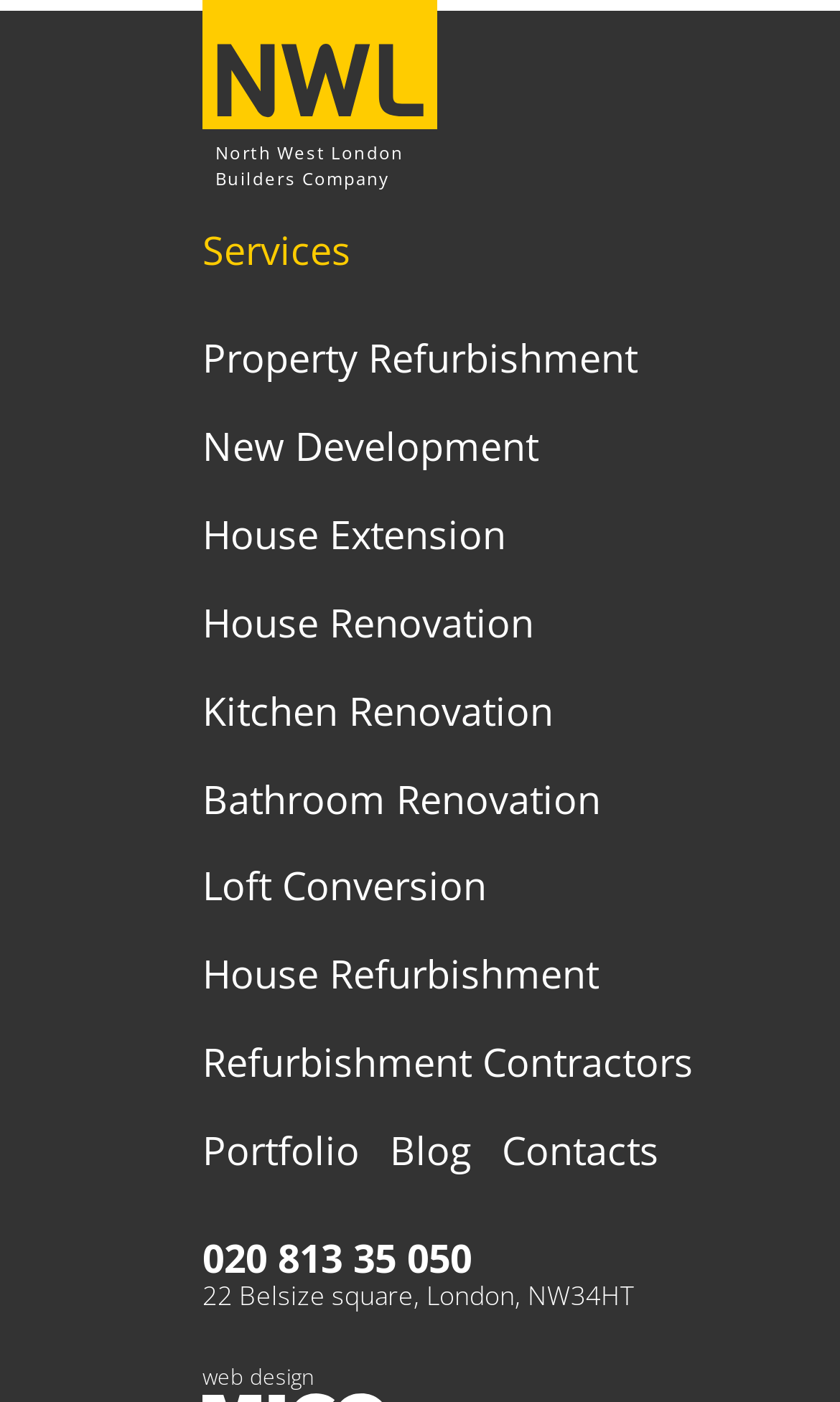Show the bounding box coordinates of the region that should be clicked to follow the instruction: "Read about 'House Extension' services."

[0.241, 0.364, 0.603, 0.404]